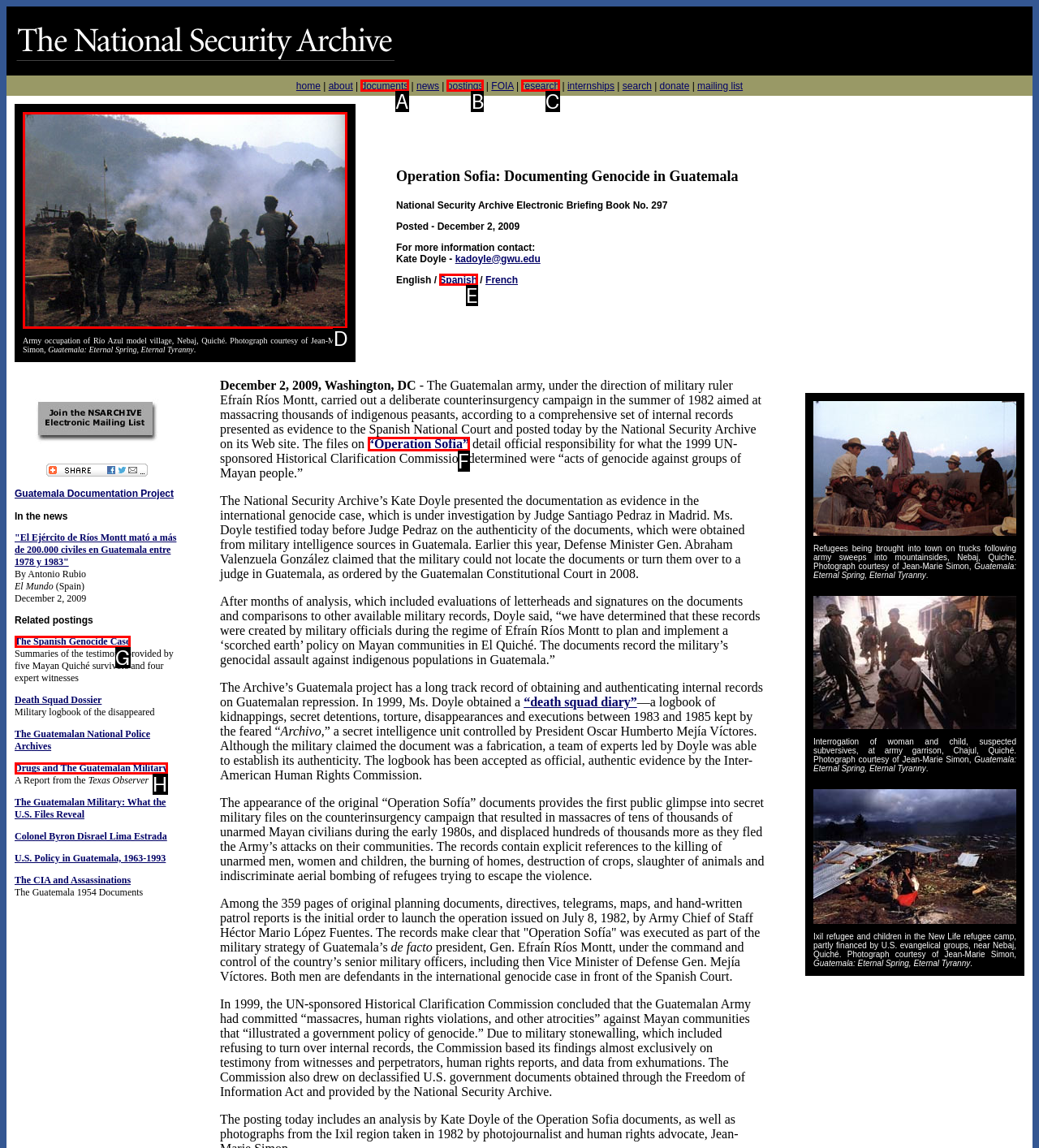Tell me which one HTML element I should click to complete the following task: view the 'Army occupation of Río Azul model village, Nebaj, Quiché' image Answer with the option's letter from the given choices directly.

D